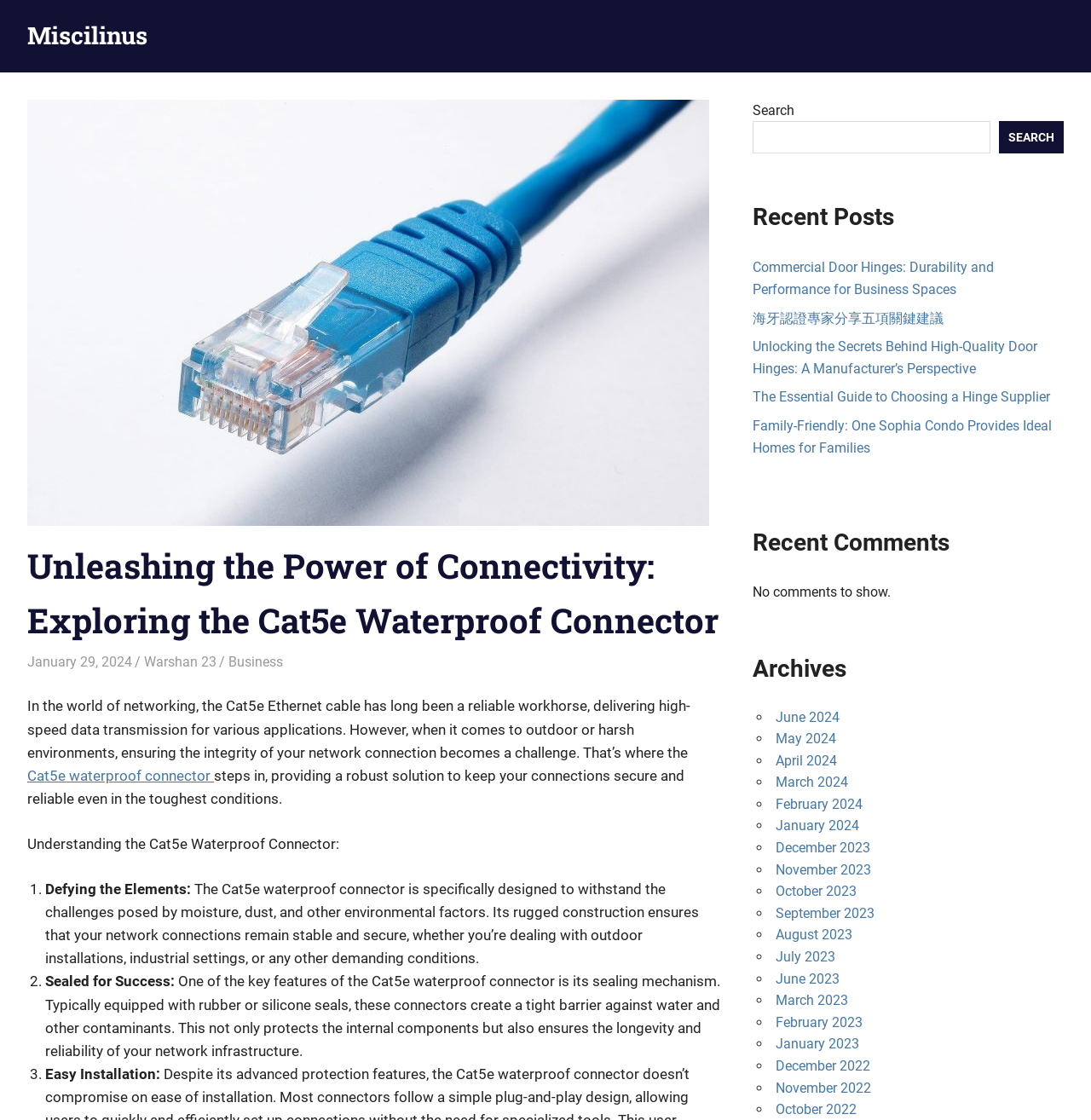Give the bounding box coordinates for the element described by: "January 29, 2024".

[0.025, 0.584, 0.121, 0.598]